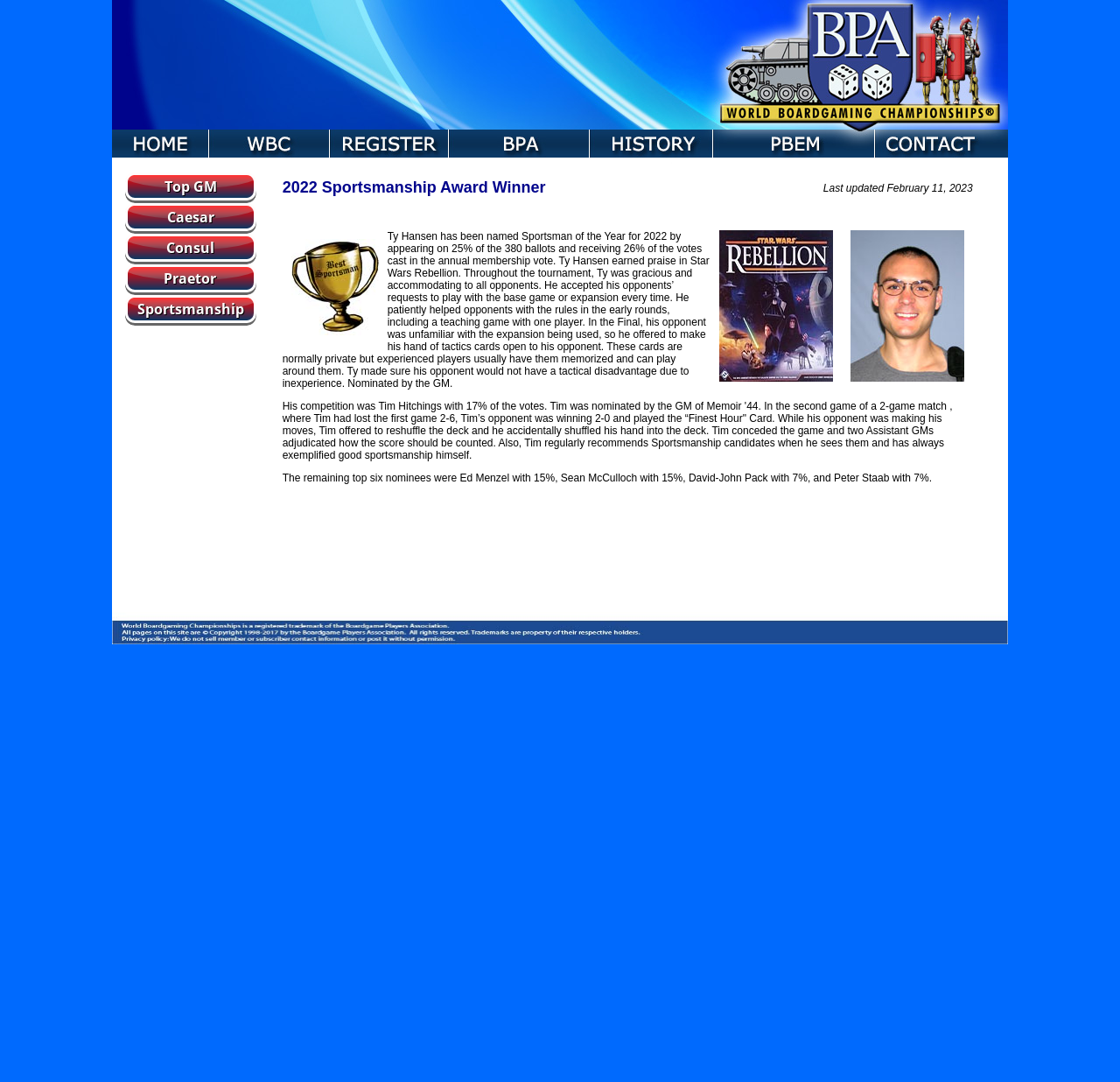Answer the following in one word or a short phrase: 
What is the name of the award winner?

Ty Hansen